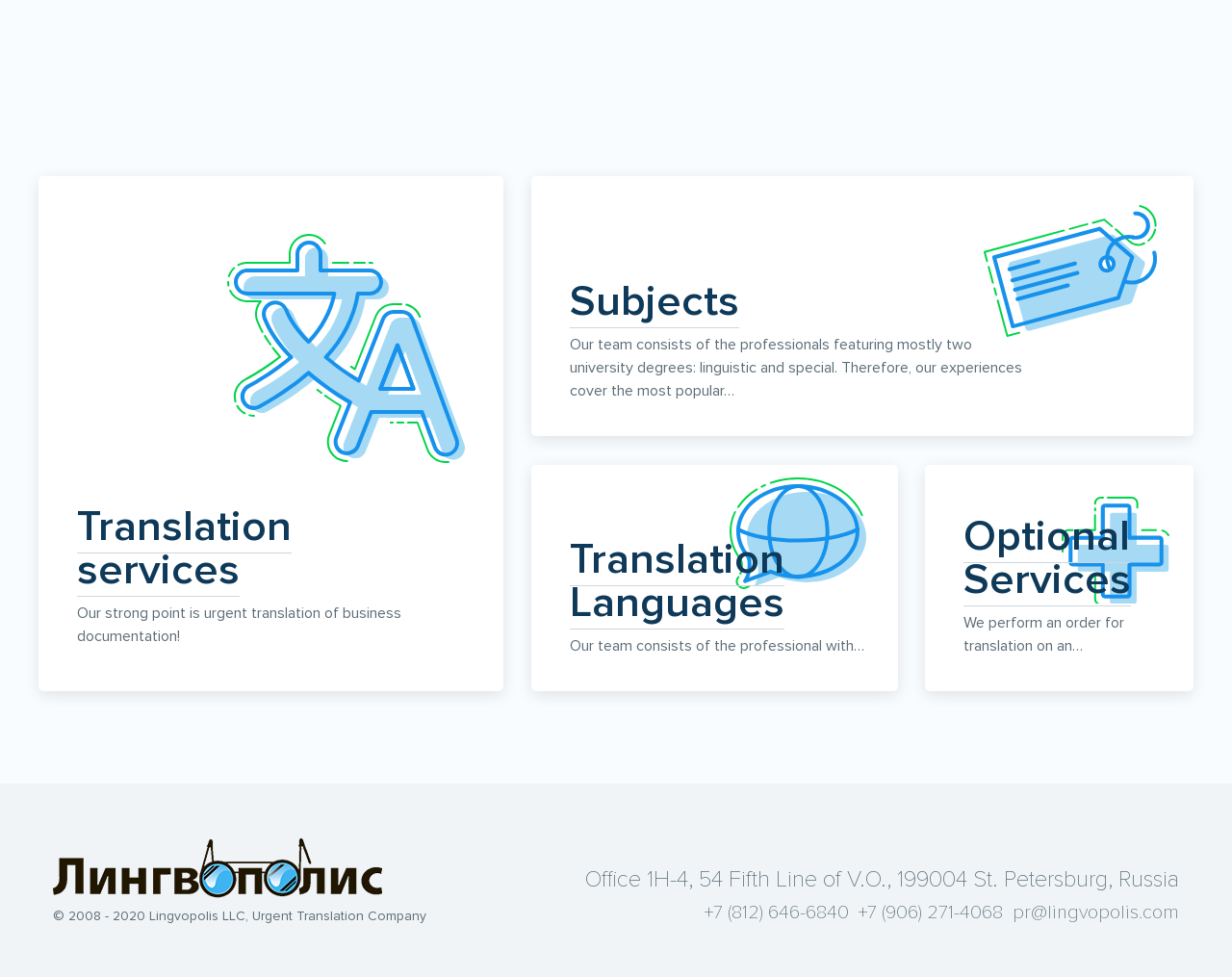What is the company's strong point?
Answer the question with as much detail as possible.

The company's strong point is mentioned in the first link on the webpage, which says 'Translation services Our strong point is urgent translation of business documentation!'.